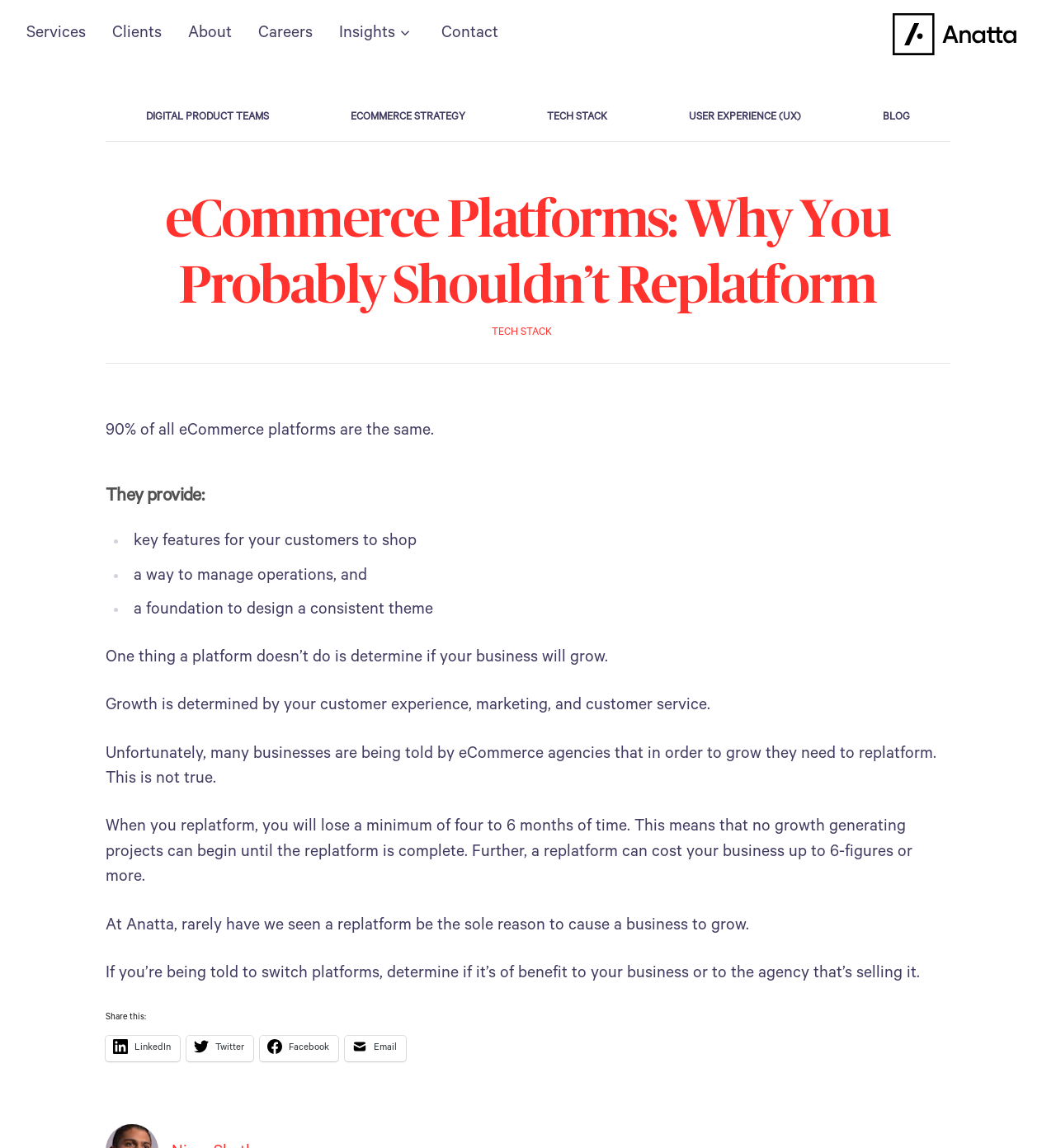Illustrate the webpage thoroughly, mentioning all important details.

This webpage appears to be a blog post or article discussing the topic of eCommerce platforms and whether it's necessary to switch platforms. The page has a navigation menu at the top with links to "Services", "Clients", "About", "Careers", "Insights", and "Contact". Below the navigation menu, there is a logo or image on the top right corner.

The main content of the page is divided into sections. The first section has a heading "eCommerce Platforms: Why You Probably Shouldn’t Replatform" and a subheading "They provide:". Below the subheading, there is a list of three bullet points describing the key features of eCommerce platforms.

The next section discusses the idea that an eCommerce platform does not determine the growth of a business, and that growth is instead determined by customer experience, marketing, and customer service. The text also warns against the potential drawbacks of replatforming, including the loss of time and money.

The page also has a section with social media links to share the article, including LinkedIn, Twitter, Facebook, and Email. At the bottom of the page, there is a section with author information, including the author's name.

There are several links throughout the page, including links to "DIGITAL PRODUCT TEAMS", "ECOMMERCE STRATEGY", "TECH STACK", "USER EXPERIENCE (UX)", and "BLOG". The page has a total of 7 links in the navigation menu, 5 links in the main content, and 4 social media links.